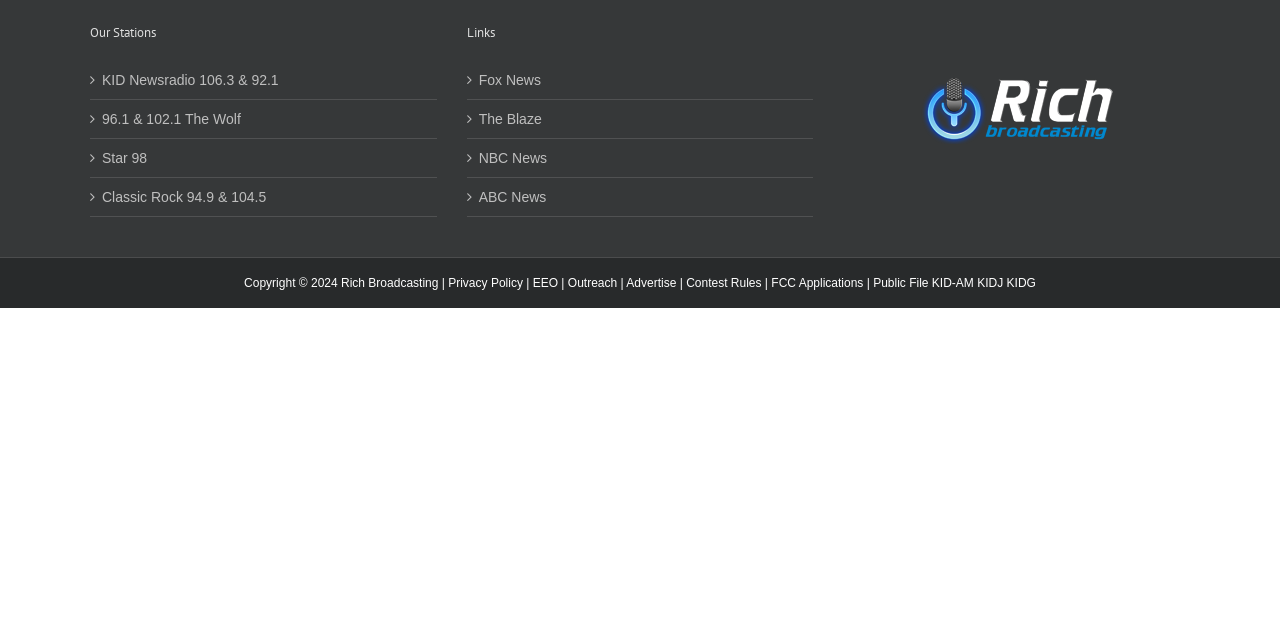Extract the bounding box coordinates for the HTML element that matches this description: "Advertise". The coordinates should be four float numbers between 0 and 1, i.e., [left, top, right, bottom].

[0.489, 0.432, 0.528, 0.454]